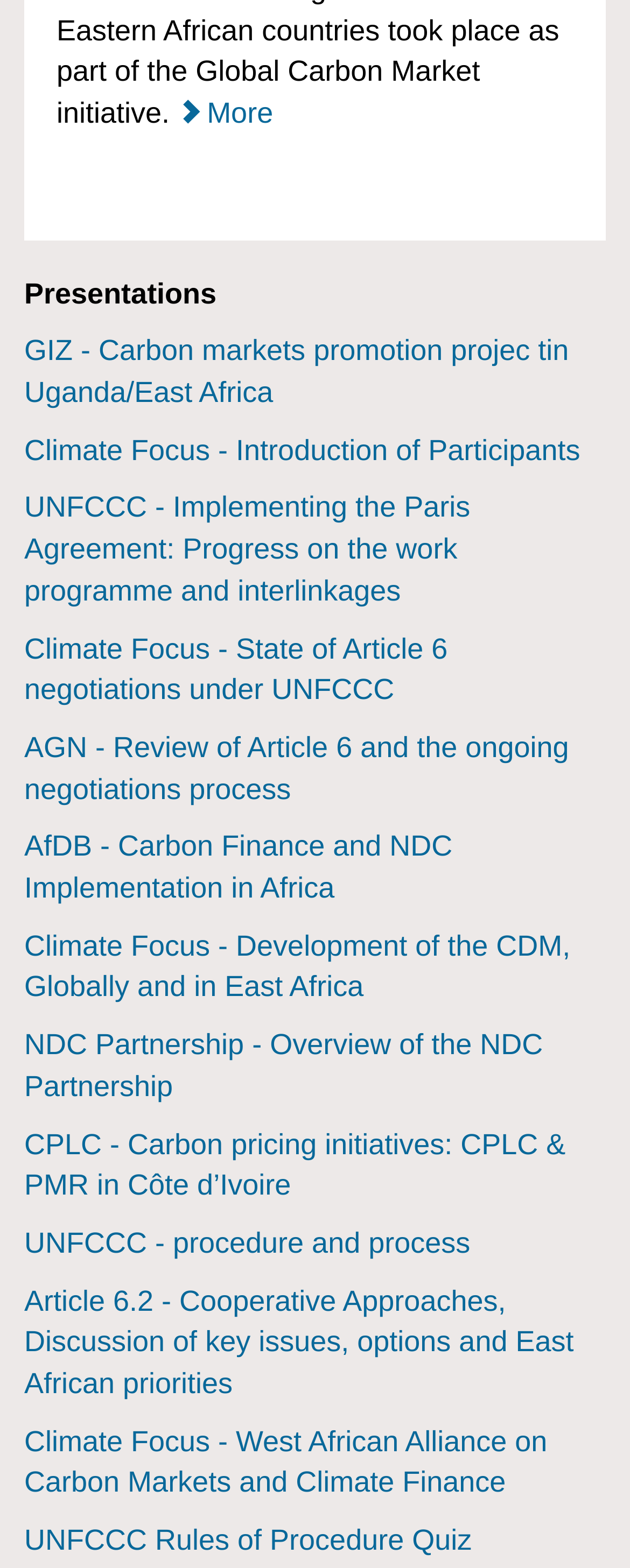Locate the bounding box of the UI element with the following description: "UNFCCC - procedure and process".

[0.038, 0.782, 0.746, 0.803]